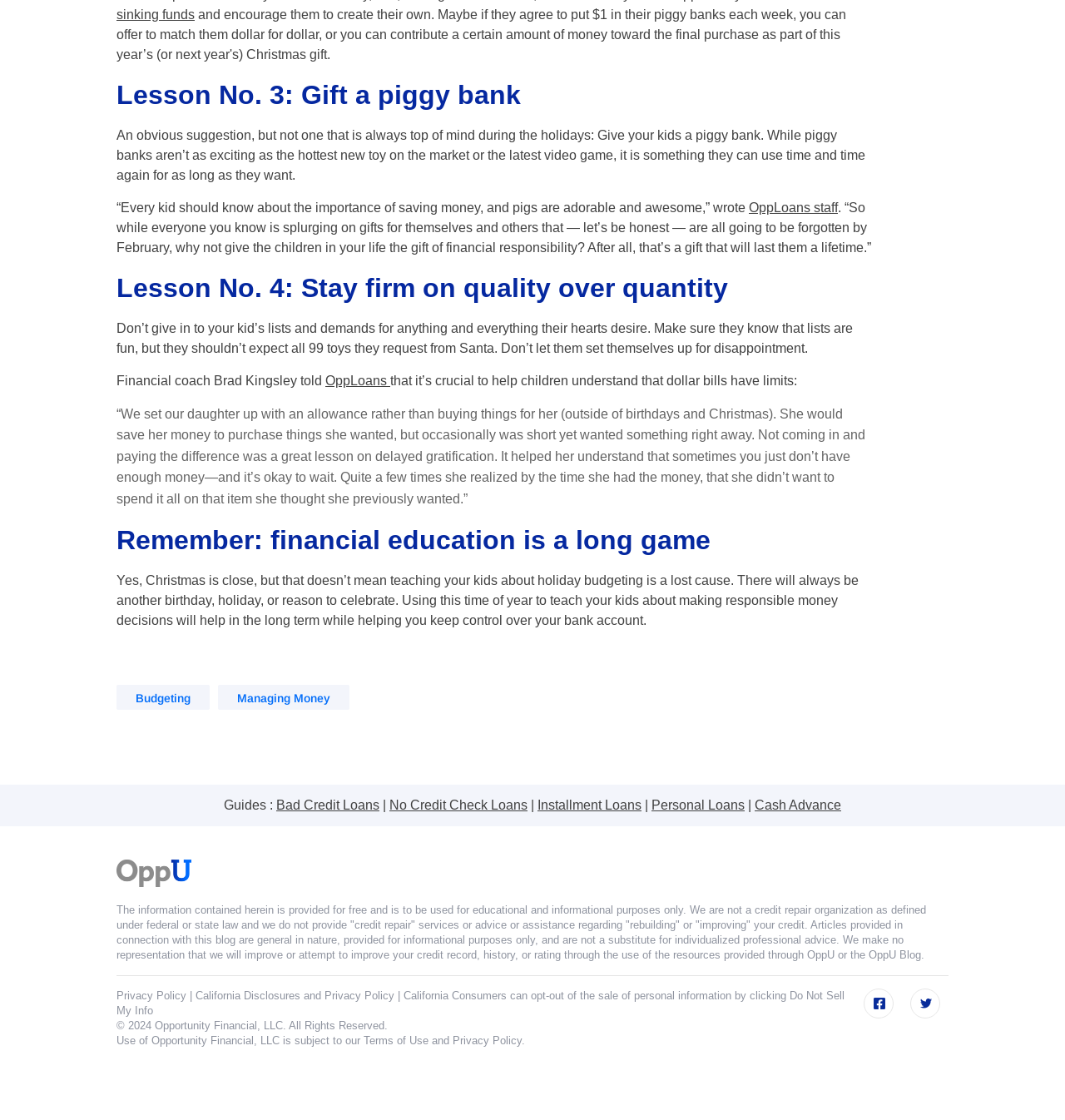Identify the bounding box coordinates for the UI element described as follows: "California Disclosures and Privacy Policy". Ensure the coordinates are four float numbers between 0 and 1, formatted as [left, top, right, bottom].

[0.184, 0.91, 0.37, 0.921]